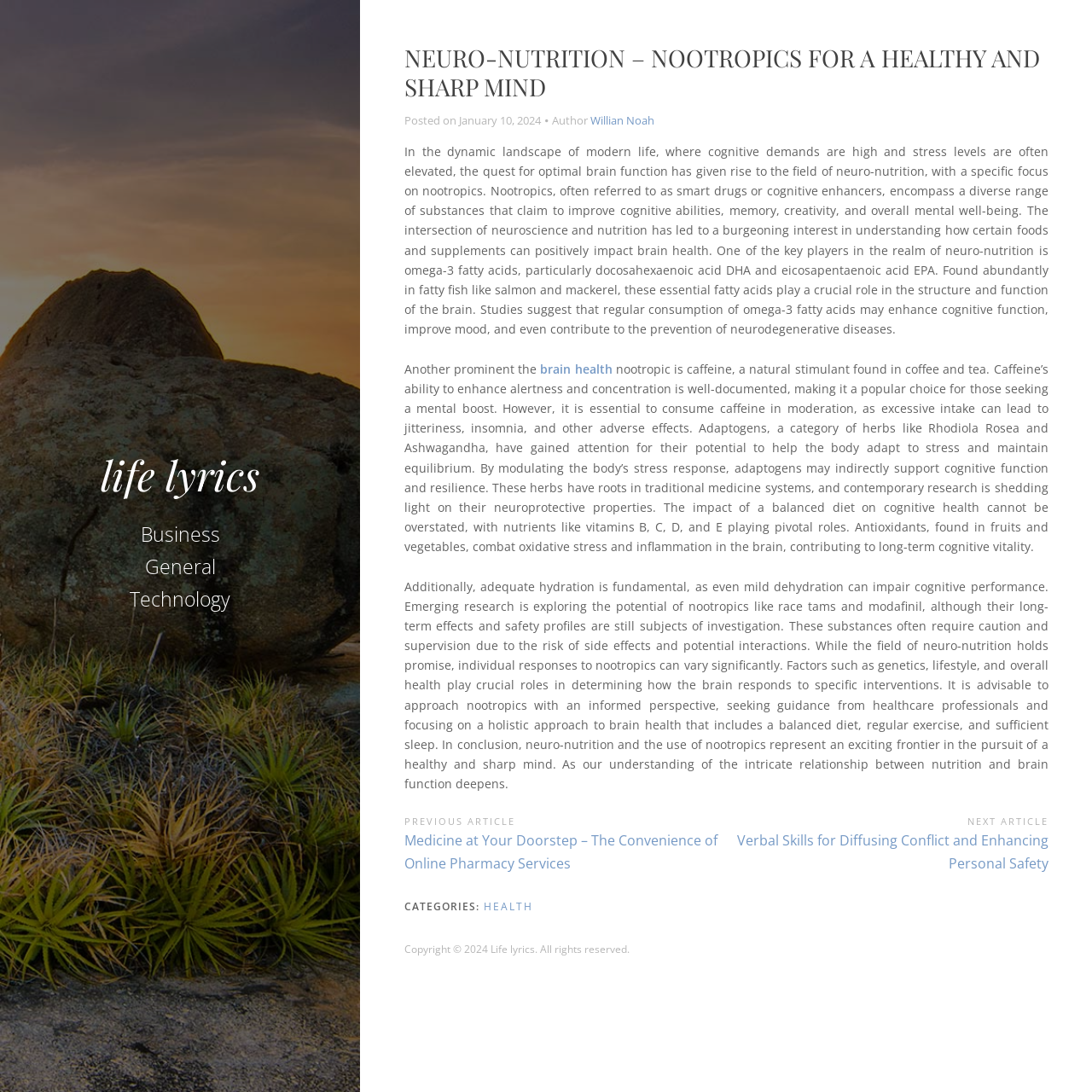Determine the bounding box coordinates of the clickable area required to perform the following instruction: "Read the article about 'brain health'". The coordinates should be represented as four float numbers between 0 and 1: [left, top, right, bottom].

[0.495, 0.331, 0.561, 0.345]